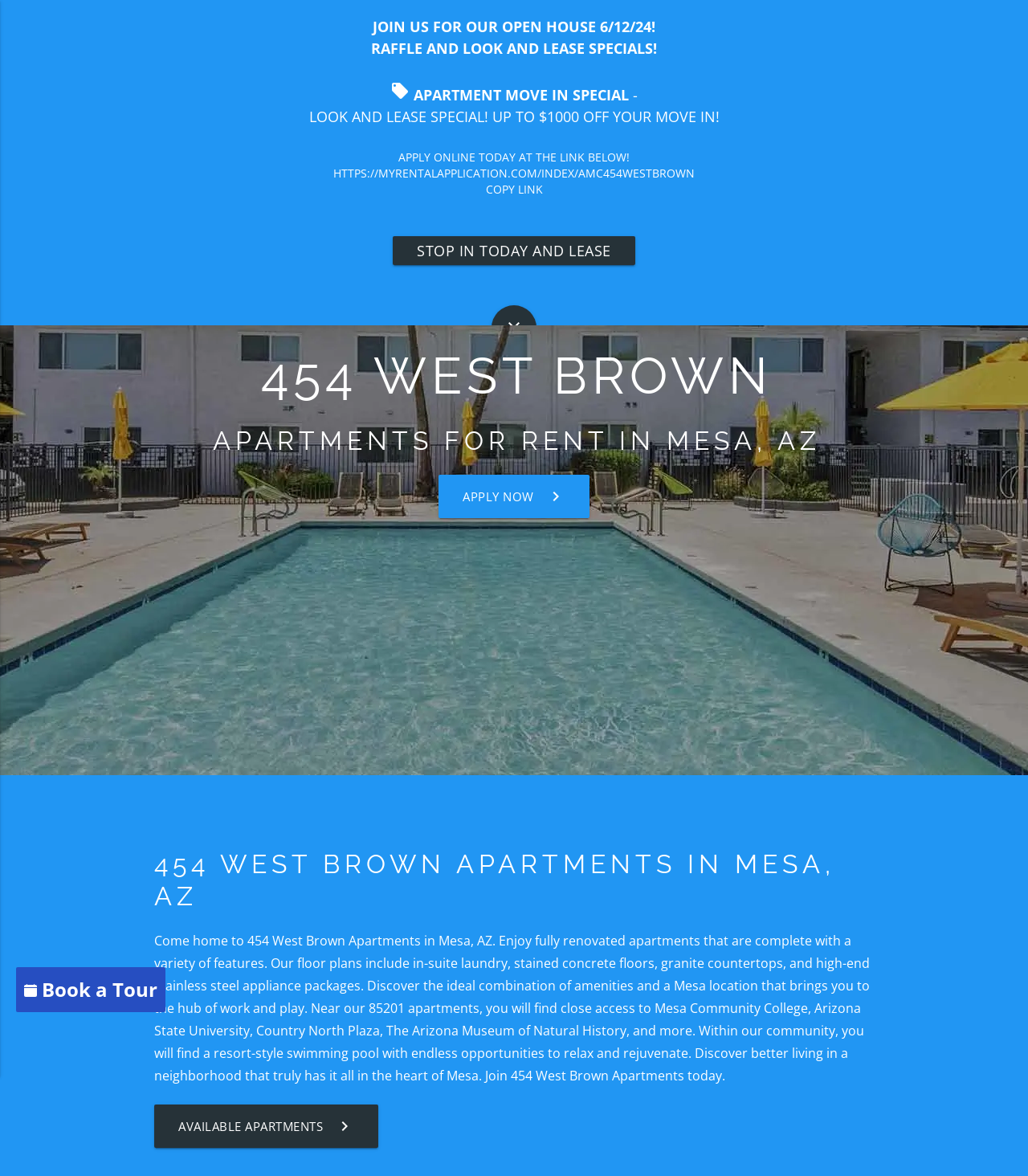Determine the bounding box coordinates of the target area to click to execute the following instruction: "Schedule a tour."

[0.785, 0.026, 0.895, 0.07]